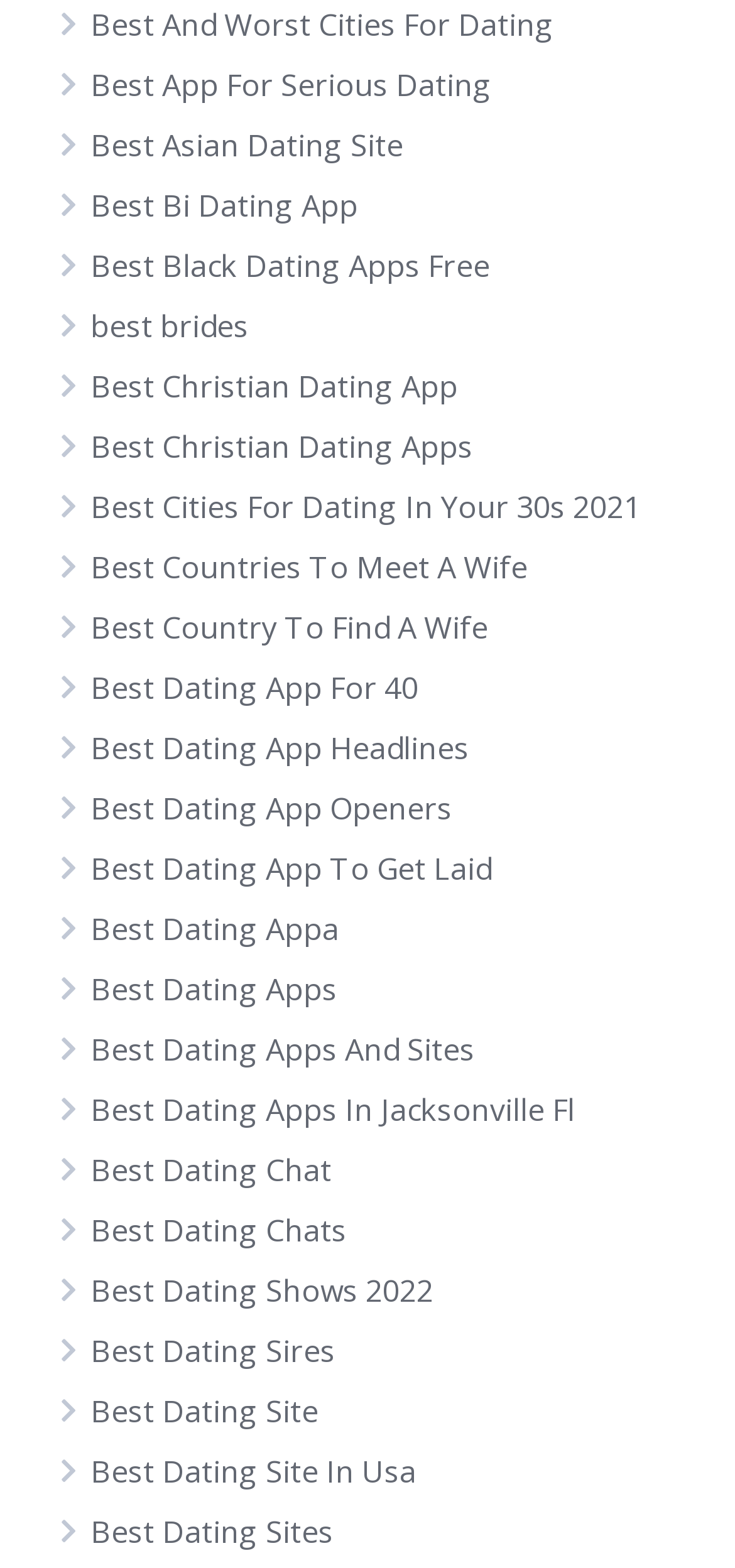Please identify the bounding box coordinates of the area that needs to be clicked to follow this instruction: "Explore Best Cities For Dating In Your 30s 2021".

[0.123, 0.31, 0.872, 0.336]